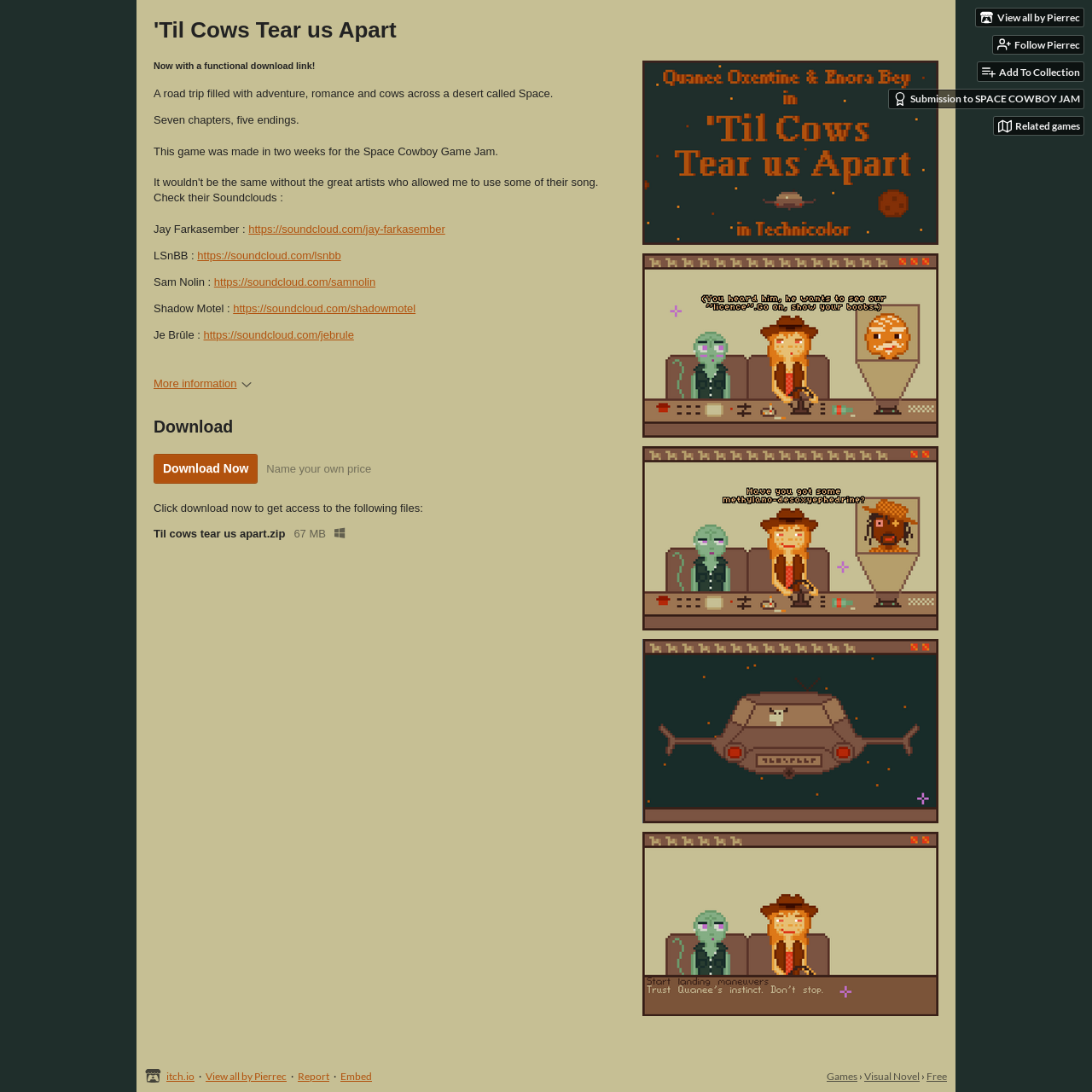Answer the question below with a single word or a brief phrase: 
How many chapters are in the game?

Seven